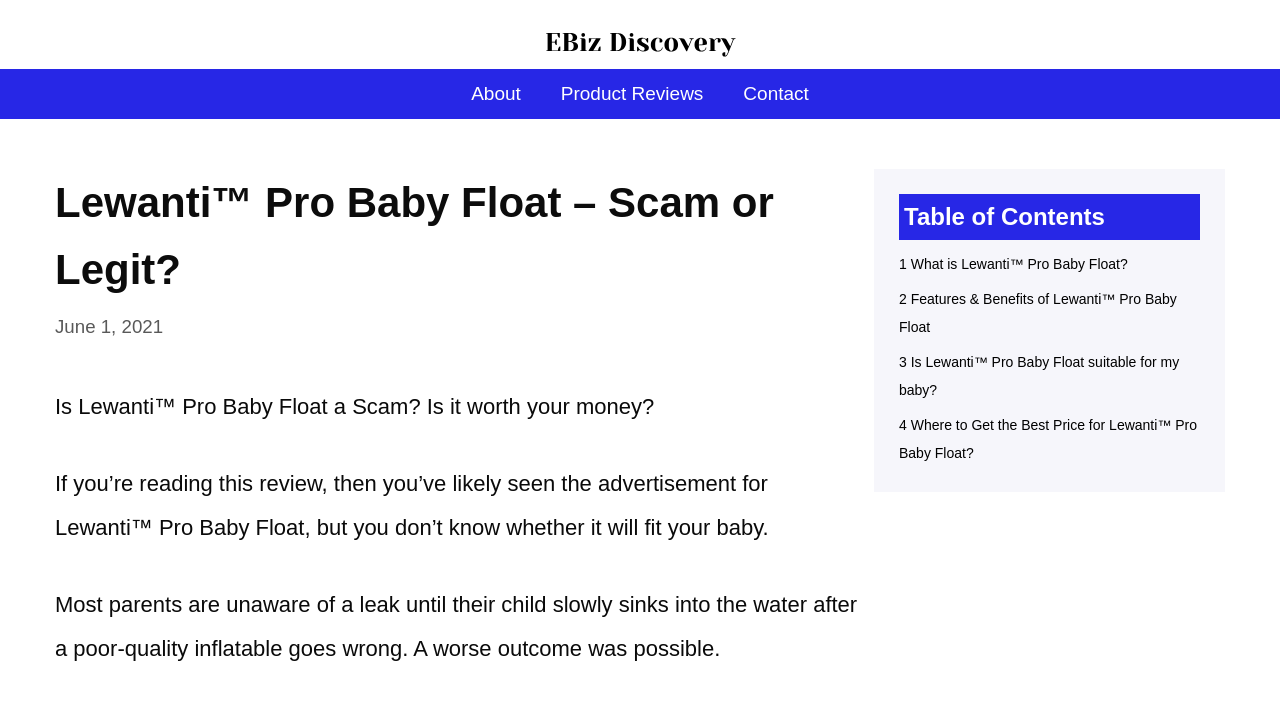Identify the bounding box of the HTML element described here: "About". Provide the coordinates as four float numbers between 0 and 1: [left, top, right, bottom].

[0.352, 0.096, 0.422, 0.166]